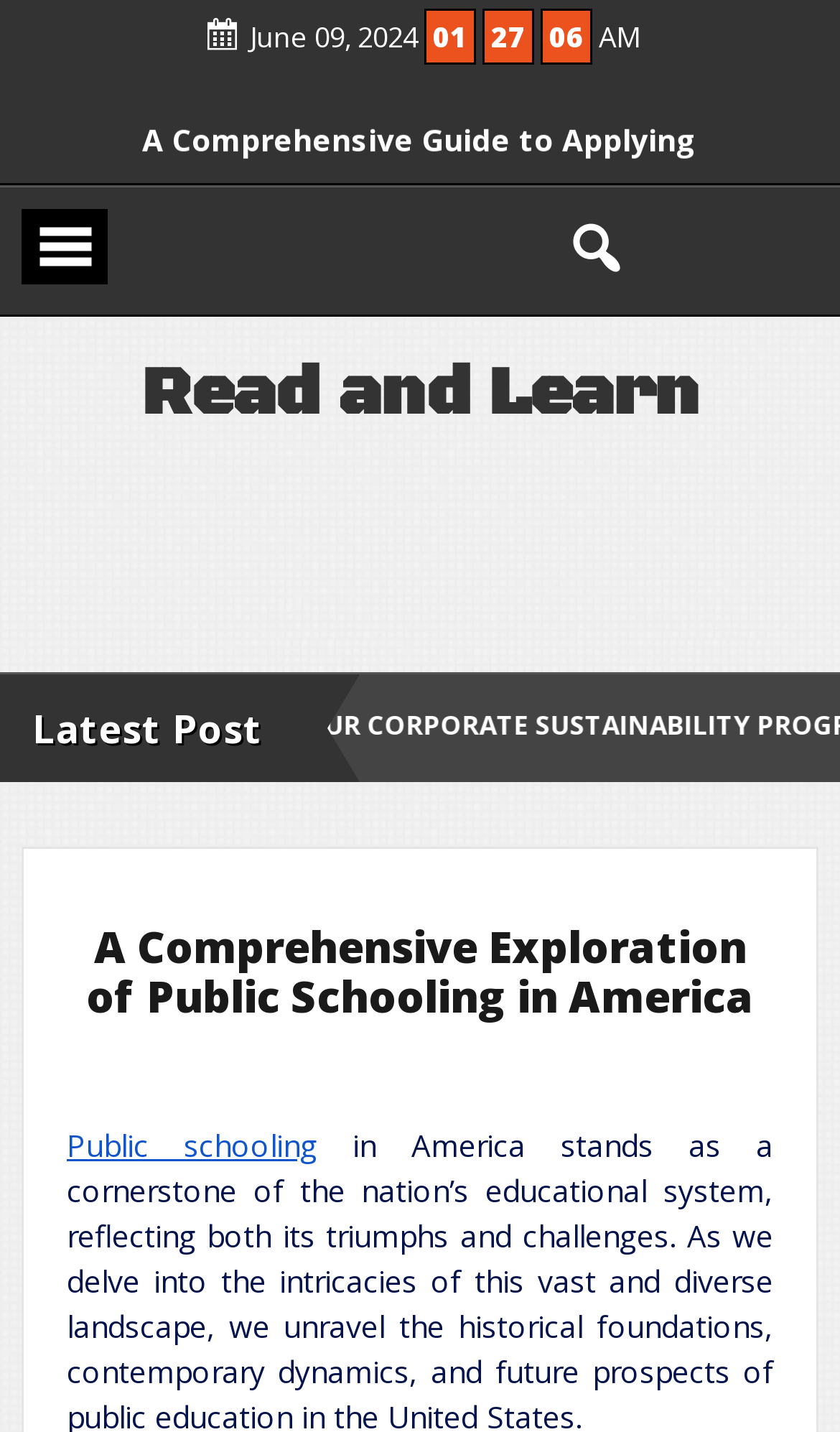Please extract the primary headline from the webpage.

A Comprehensive Exploration of Public Schooling in America